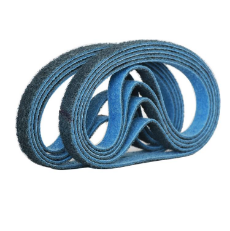Produce a meticulous caption for the image.

The image features a set of non-woven abrasive belts, which are typically used in polishing and finishing processes within various industrial applications. These belts, notable for their unique blue color and layered structure, are designed to provide a consistent surface finish by removing material without damaging the underlying surface. They are an essential tool for enhancing the quality of metal, wood, and composite materials, making them ideal for tasks that require precision. The belts shown here may be utilized with polishing robots, which enhance efficiency in production settings, ensuring uniformity and reducing worker exposure to harmful dust and chemicals.